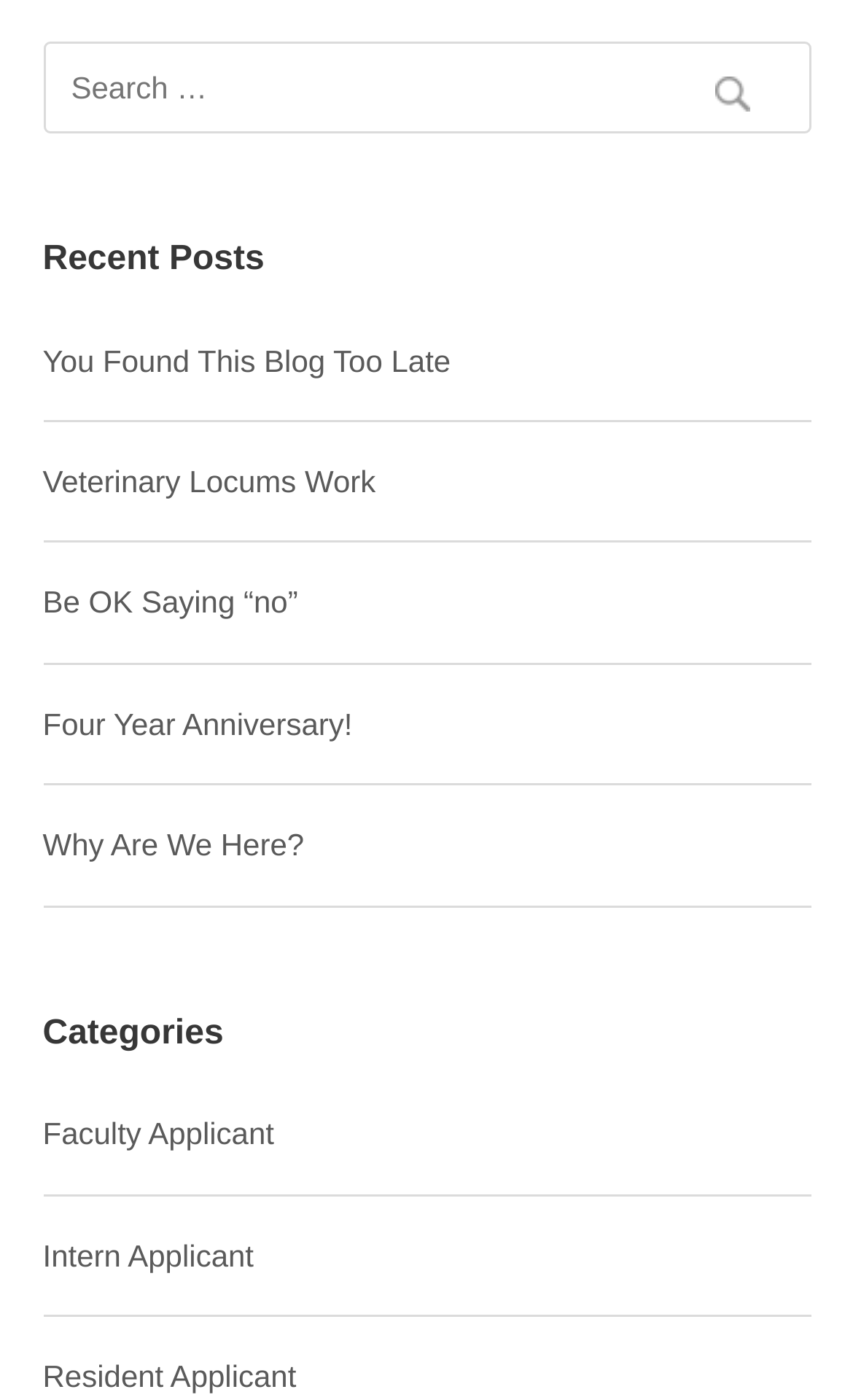What is the last category listed?
Answer briefly with a single word or phrase based on the image.

Resident Applicant